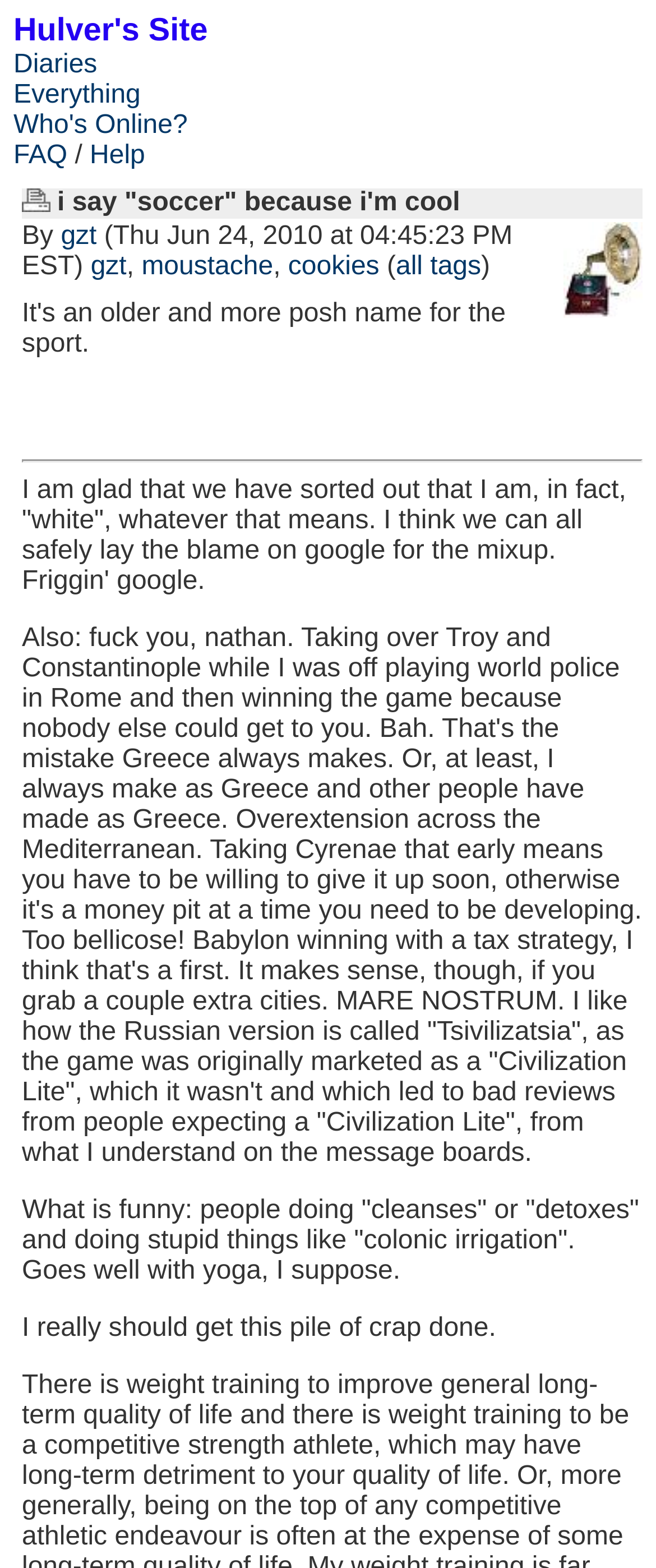Select the bounding box coordinates of the element I need to click to carry out the following instruction: "Click on the 'gzt' link".

[0.093, 0.142, 0.147, 0.16]